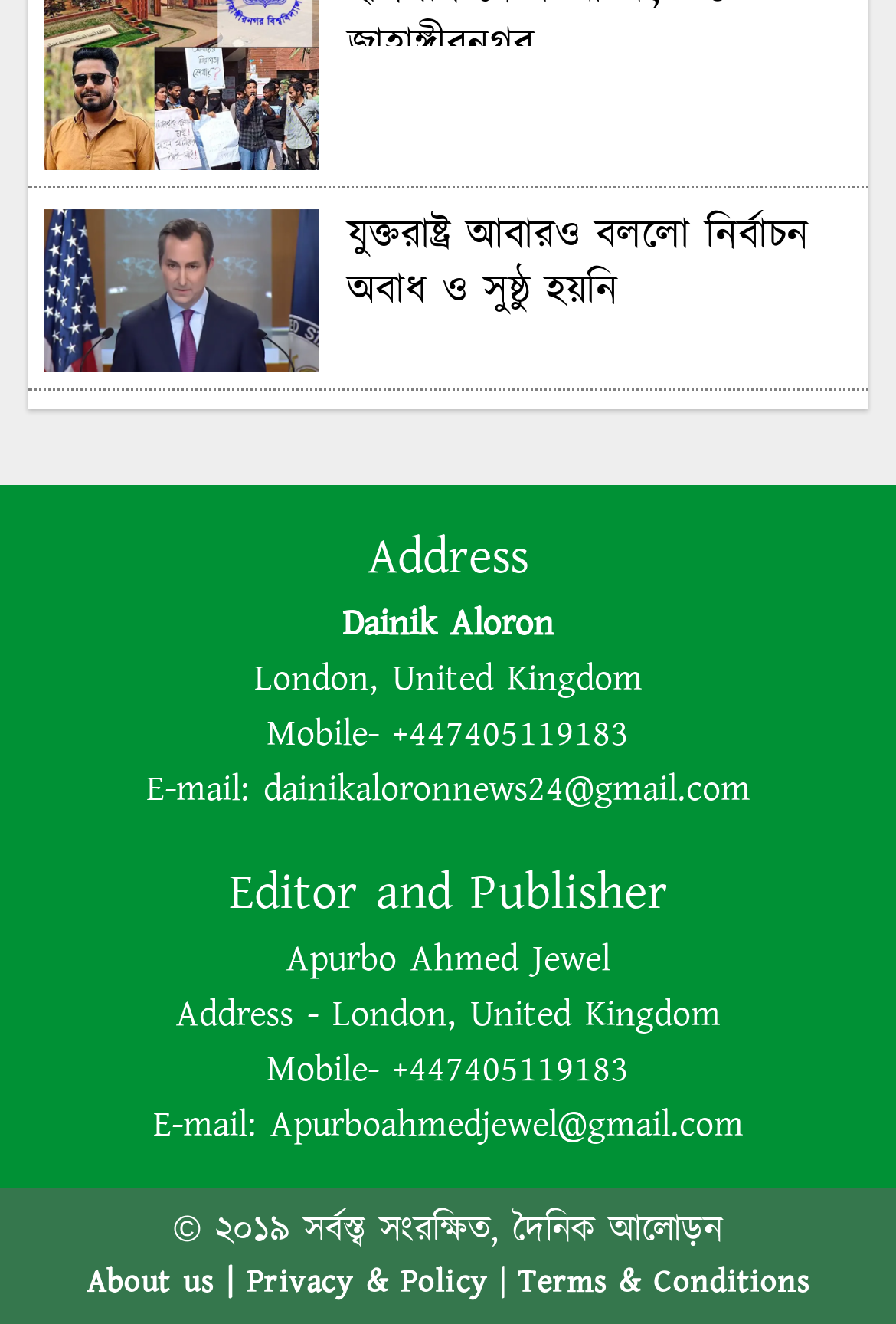How many news articles are on this webpage?
Based on the image, give a one-word or short phrase answer.

5